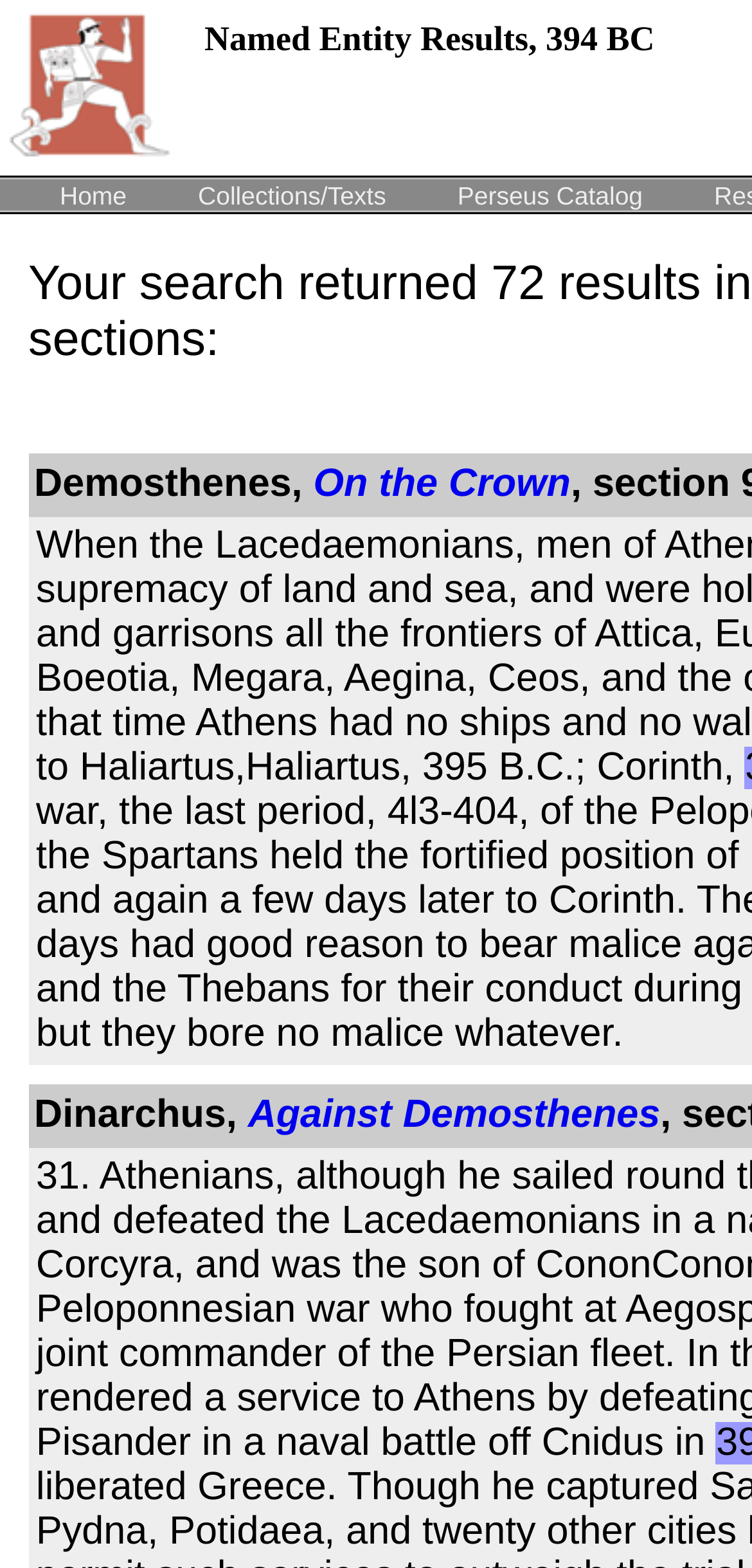Extract the bounding box coordinates for the UI element described as: "Collections/Texts".

[0.248, 0.114, 0.529, 0.134]